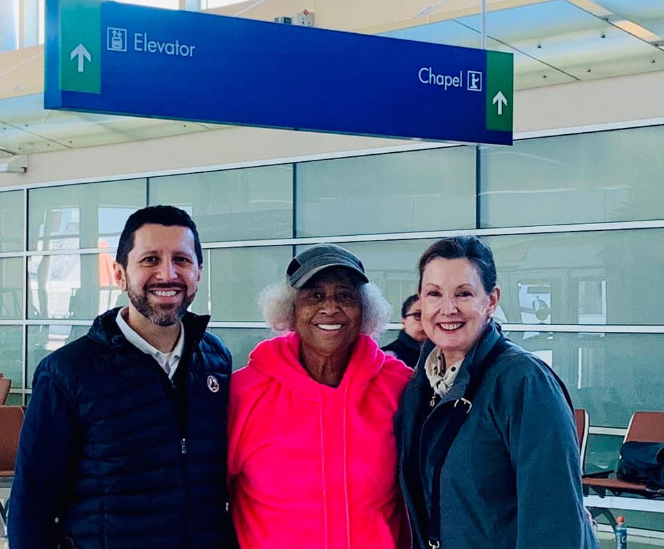Use a single word or phrase to answer the question: 
What is indicated by the overhead sign?

Directions to Elevator and Chapel